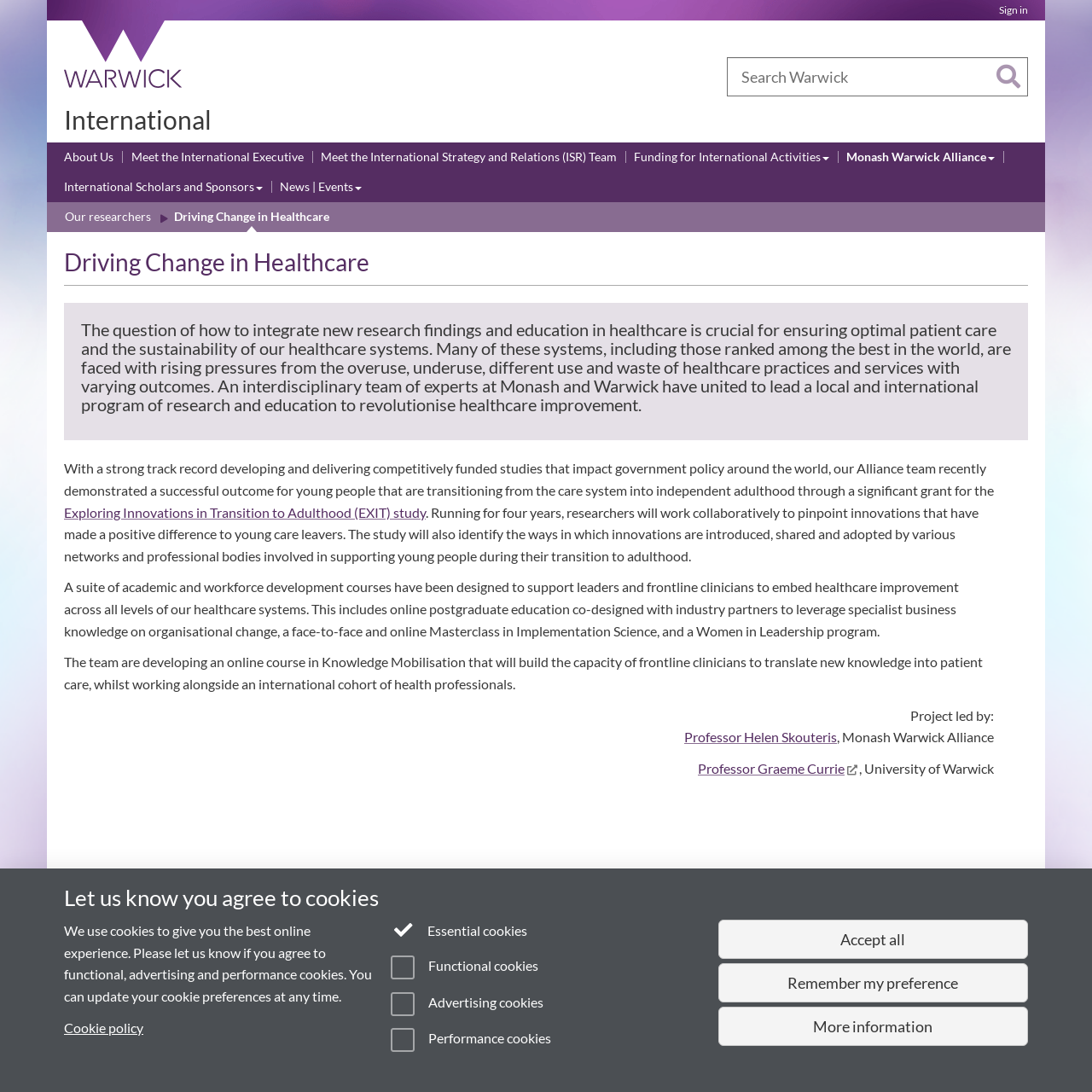Find and provide the bounding box coordinates for the UI element described with: "Twitter".

[0.806, 0.877, 0.847, 0.89]